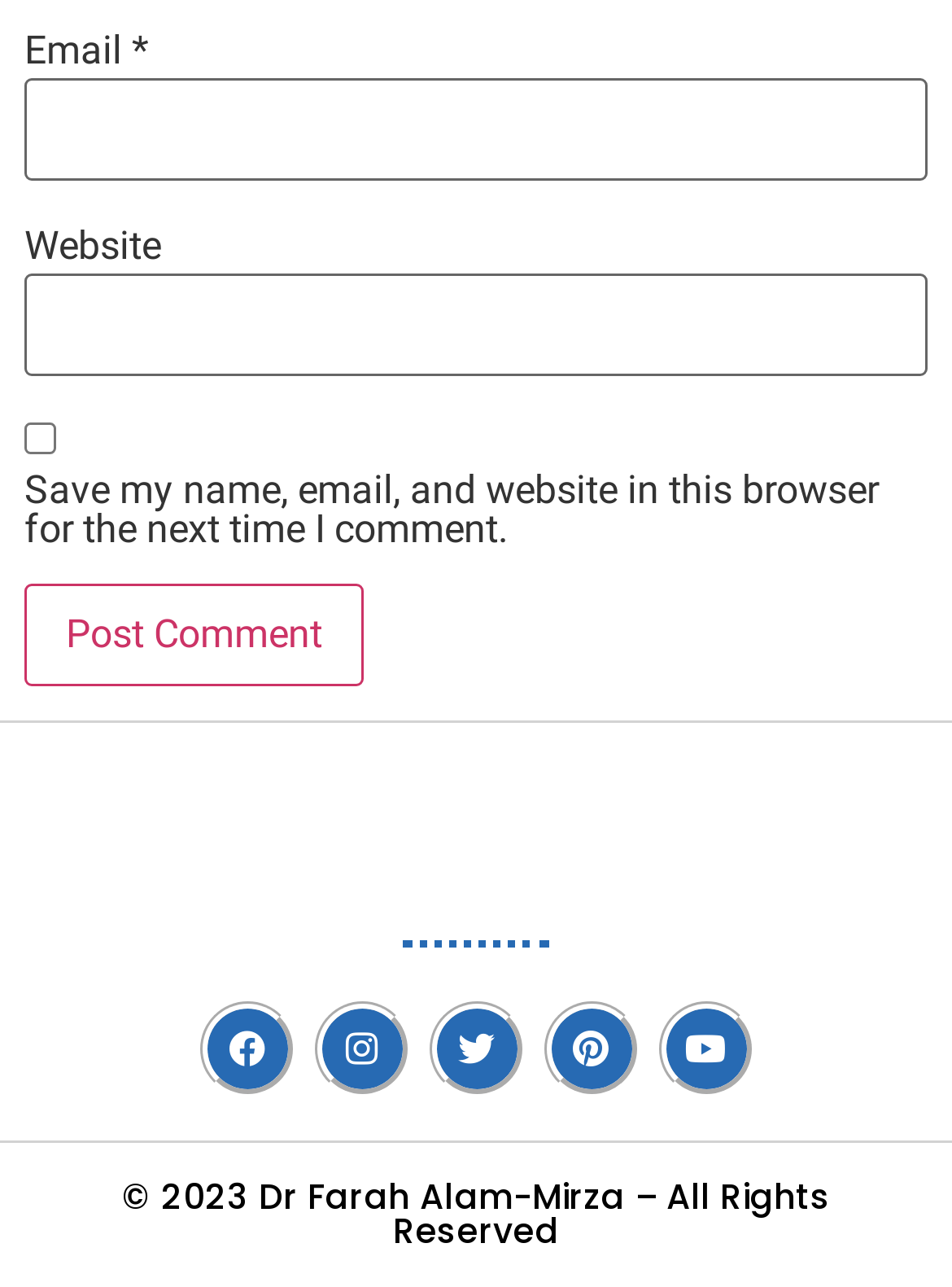Identify the bounding box coordinates necessary to click and complete the given instruction: "Visit Facebook page".

[0.209, 0.778, 0.309, 0.852]